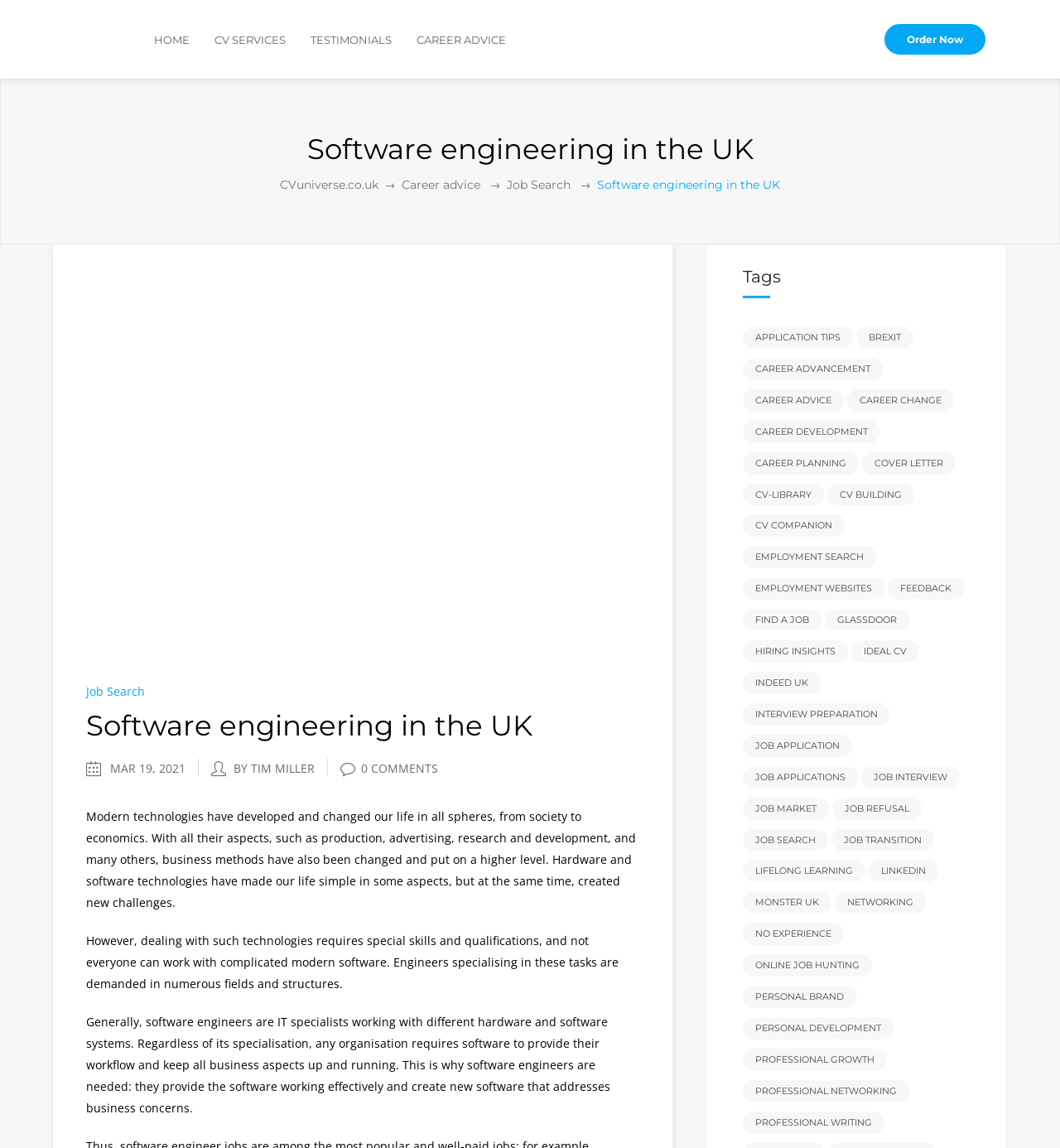Given the element description: "online job hunting", predict the bounding box coordinates of this UI element. The coordinates must be four float numbers between 0 and 1, given as [left, top, right, bottom].

[0.701, 0.831, 0.823, 0.851]